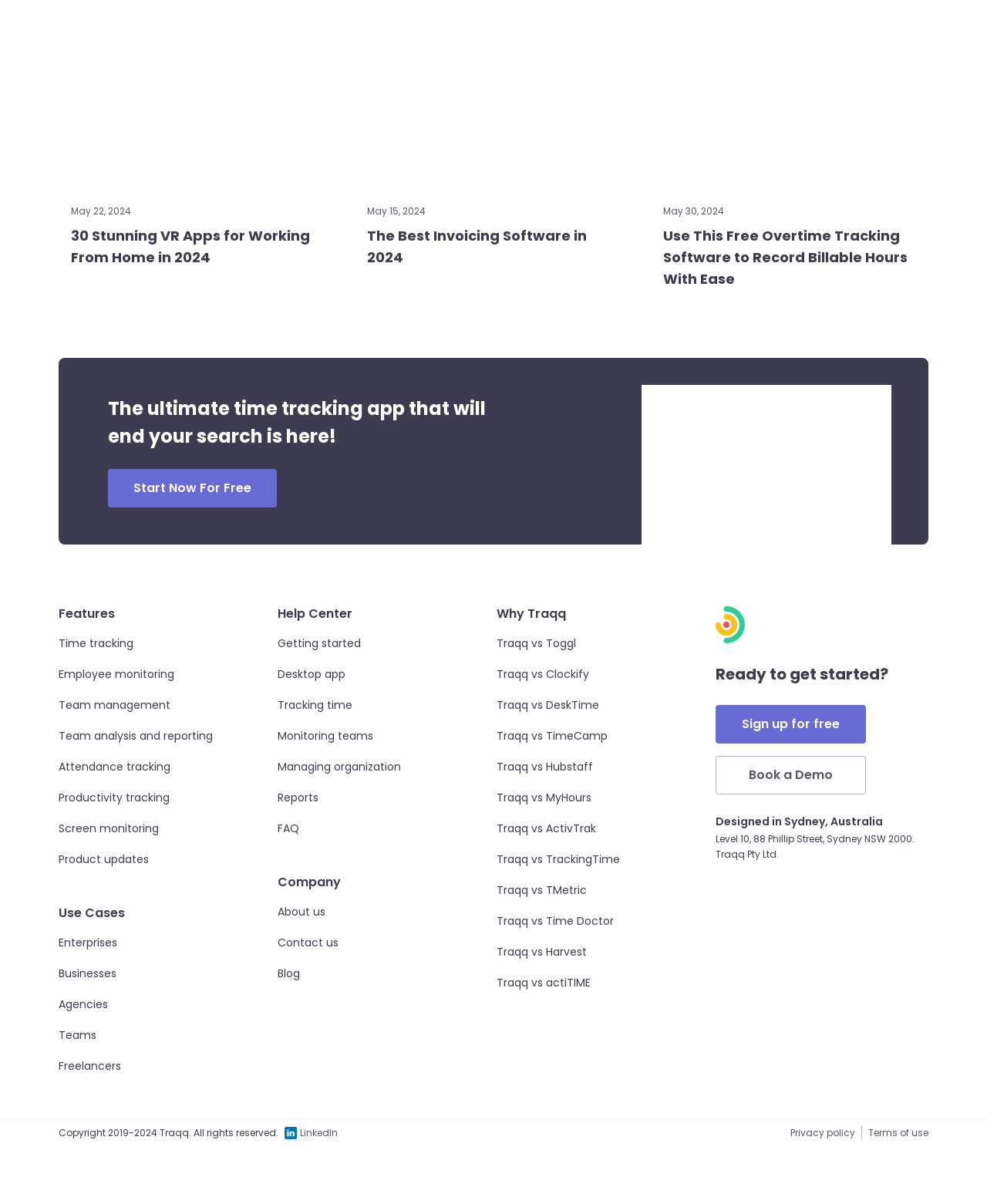What features are mentioned under the 'Features' heading?
Please respond to the question thoroughly and include all relevant details.

Under the 'Features' heading, there are several links that mention different features of the time tracking app, including time tracking, employee monitoring, team management, team analysis and reporting, attendance tracking, productivity tracking, and screen monitoring.